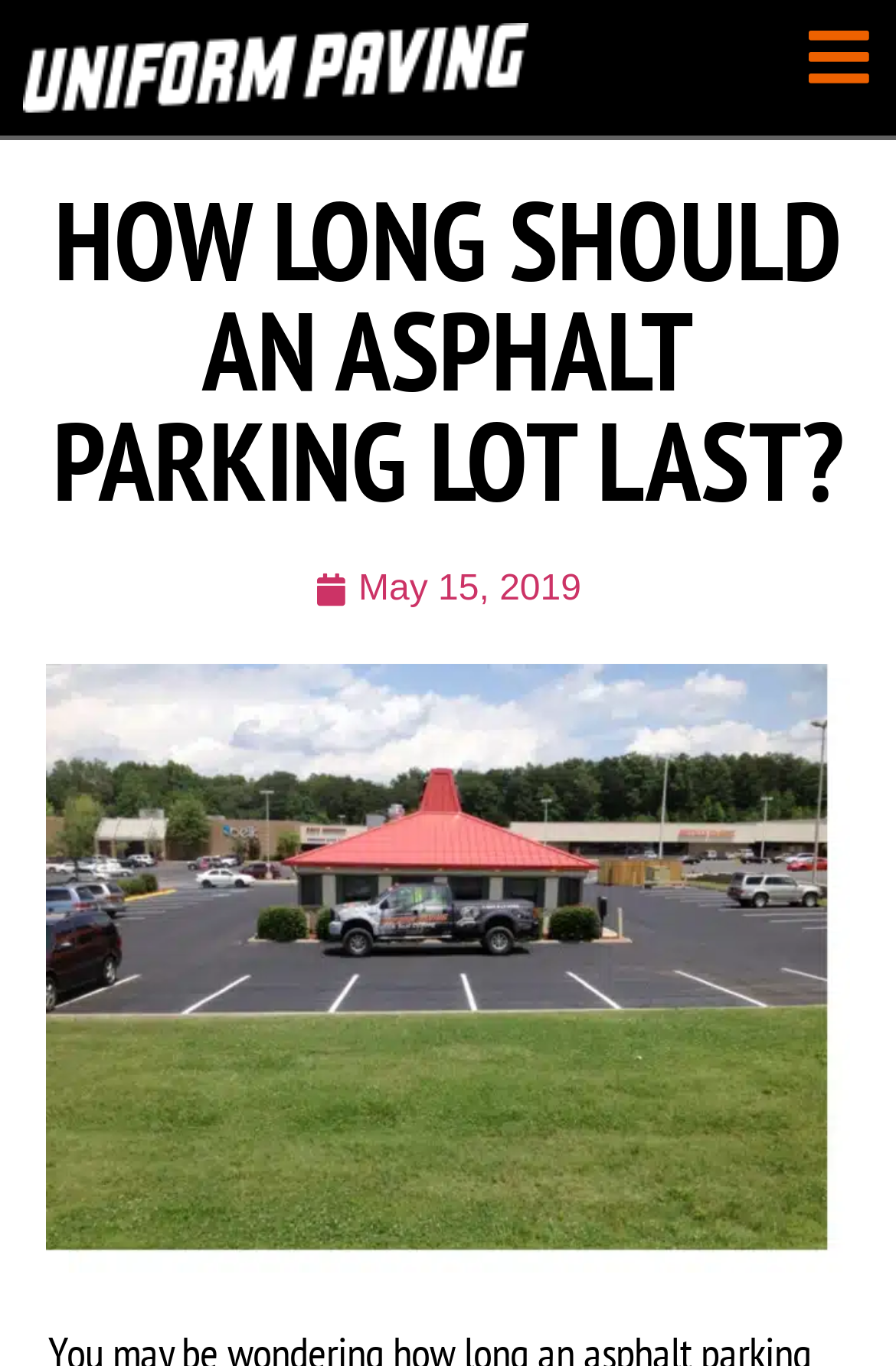Give a concise answer using one word or a phrase to the following question:
How many headings are on the webpage?

1